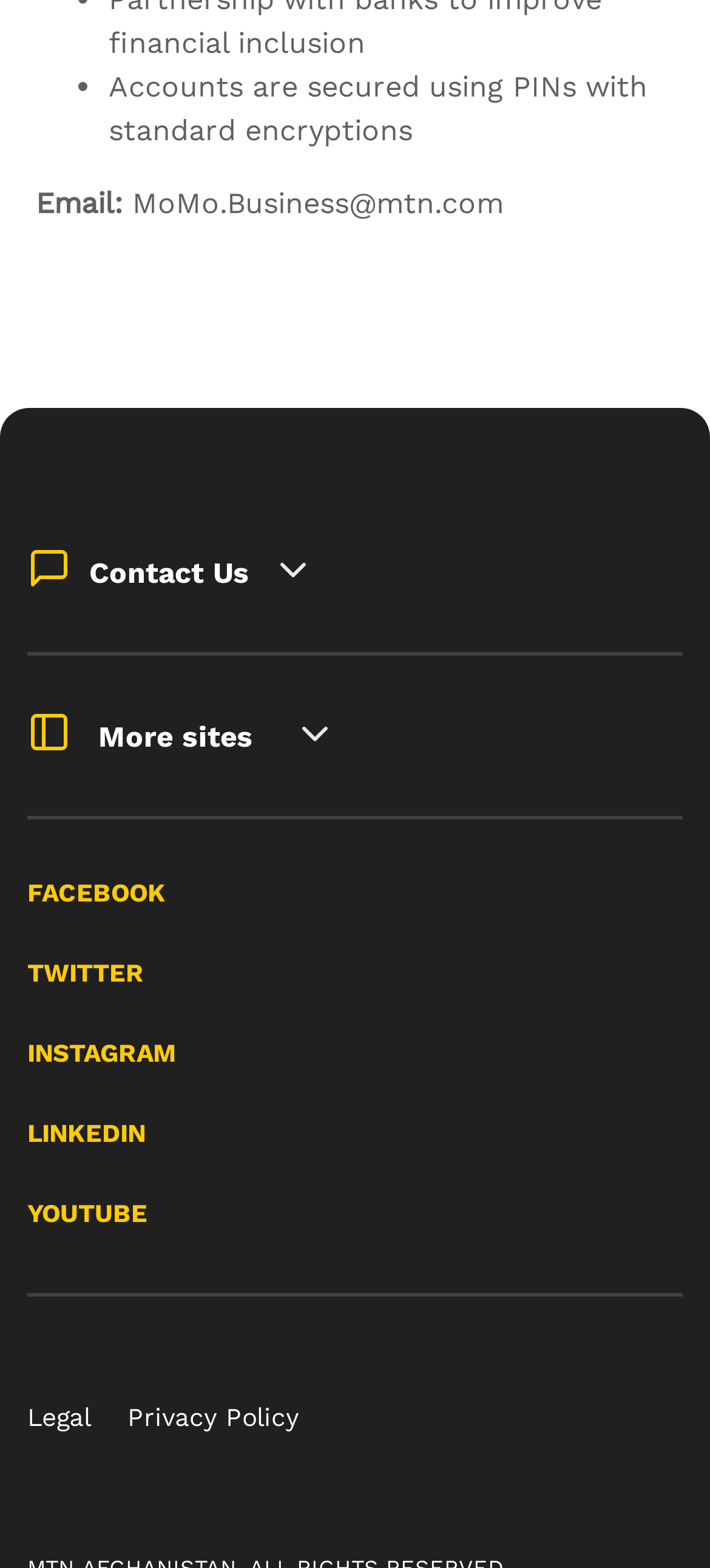Given the webpage screenshot and the description, determine the bounding box coordinates (top-left x, top-left y, bottom-right x, bottom-right y) that define the location of the UI element matching this description: Twitter

[0.038, 0.611, 0.203, 0.659]